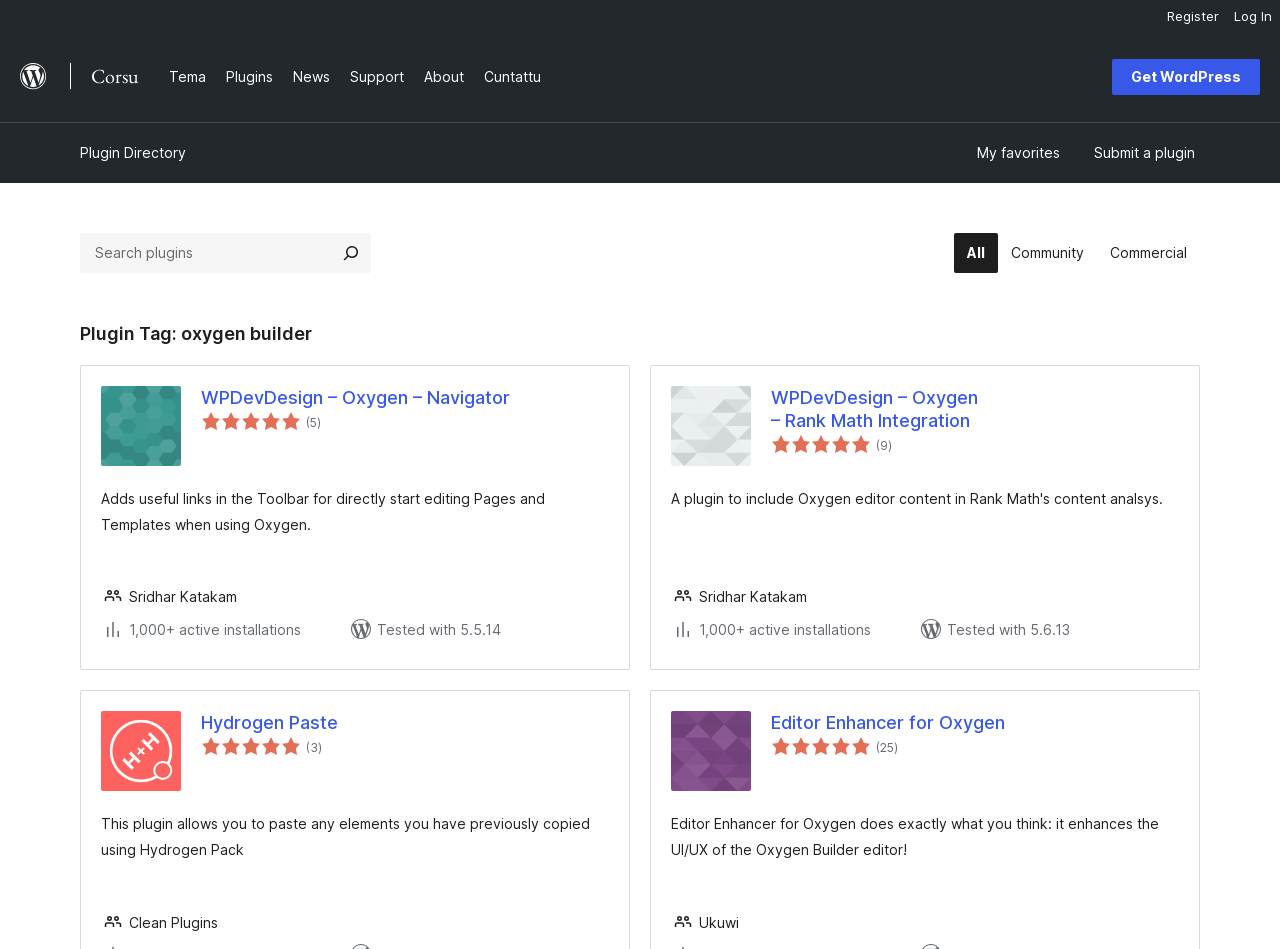Give a detailed account of the webpage, highlighting key information.

This webpage is a plugin directory categorized as "oxygen builder" on WordPress.org. At the top, there is a vertical menu with two menu items: "Log In" and "Register". Next to the menu, there is a figure with a link to "WordPress.org" and an image of the WordPress.org logo. 

Below the menu, there is a horizontal navigation bar with links to "Tema", "Plugins", "News", "Support", "About", and "Cuntattu". On the right side of the navigation bar, there is a link to "Get WordPress". 

Further down, there is a search bar with a search button and a link to "Plugin Directory". Below the search bar, there is a category menu with links to "All", "Community", and "Commercial". 

The main content of the page is a list of plugins, each with a heading, rating, and description. There are four plugins listed: "WPDevDesign – Oxygen – Navigator", "WPDevDesign – Oxygen – Rank Math Integration", "Hydrogen Paste", and "Editor Enhancer for Oxygen". Each plugin has a rating displayed as a number of stars out of five, along with the total number of ratings. The descriptions of the plugins provide information about their functionality and features. 

At the bottom of the page, there is a footer section with information about the plugin authors and the number of active installations, as well as the WordPress version tested with.